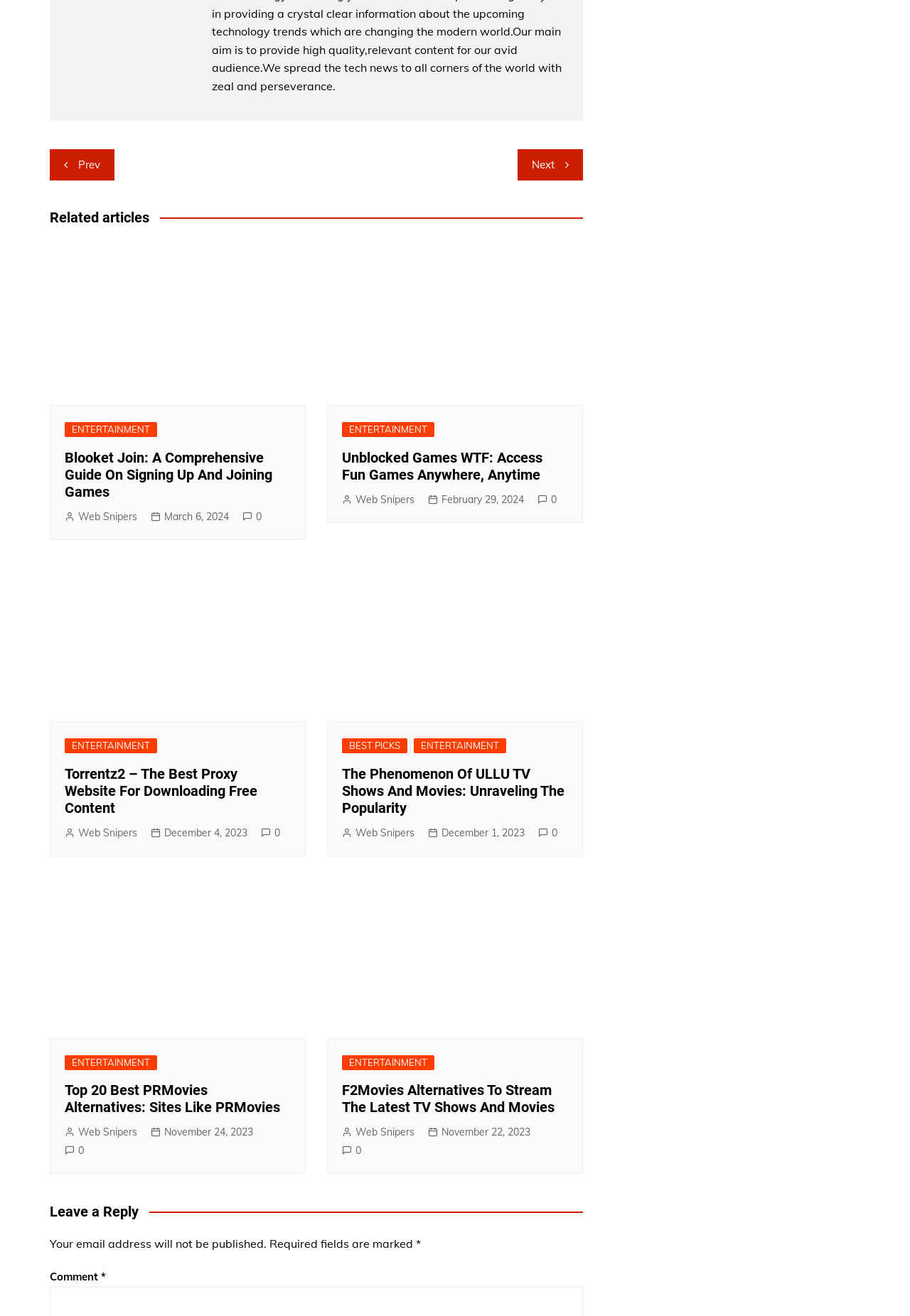What is the purpose of the section at the bottom of the webpage?
Craft a detailed and extensive response to the question.

The section at the bottom of the webpage has a heading 'Leave a Reply' and contains fields for entering a comment, which indicates that the purpose of the section is to allow users to leave a reply or comment on the webpage.